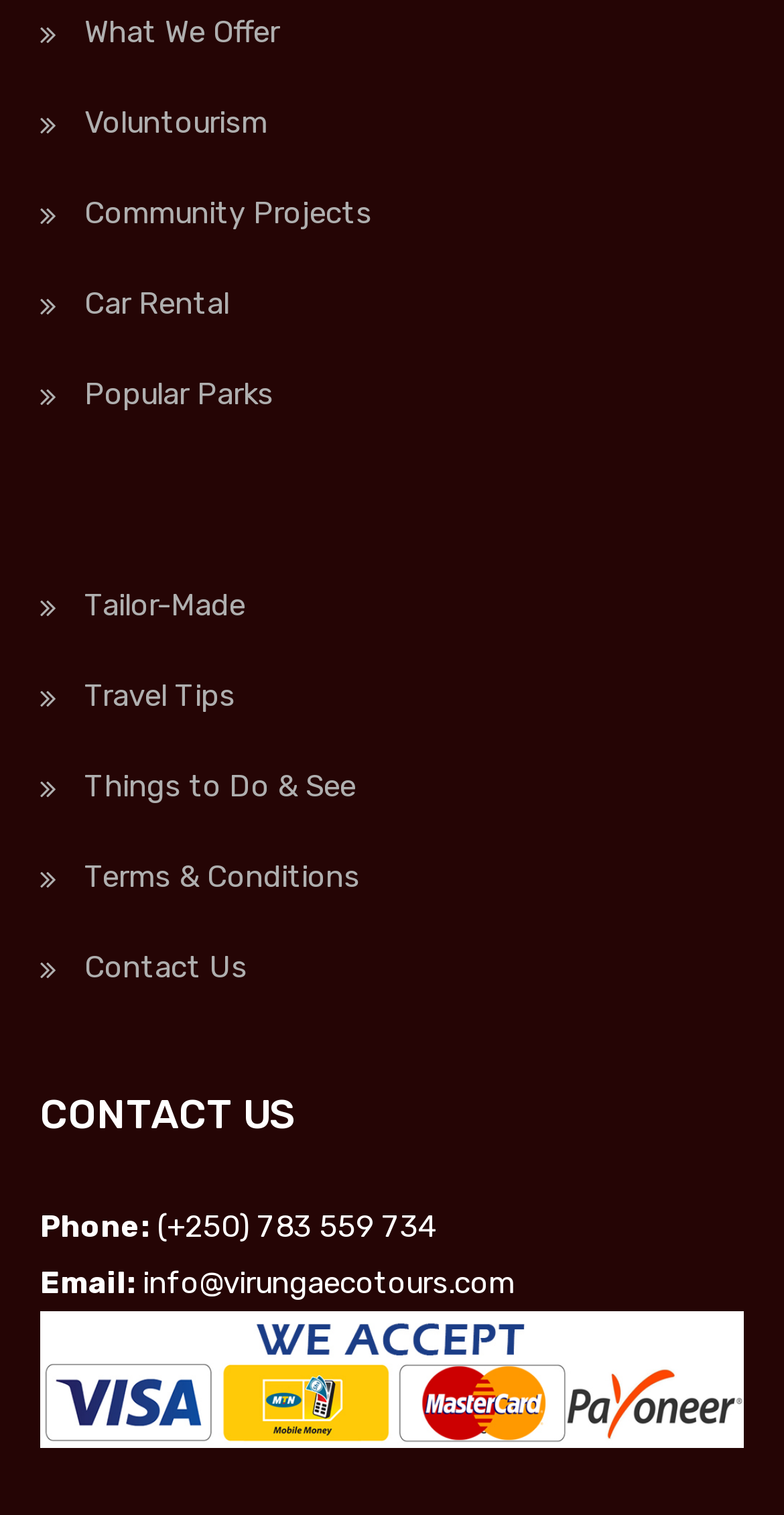Determine the bounding box coordinates for the element that should be clicked to follow this instruction: "Contact Us". The coordinates should be given as four float numbers between 0 and 1, in the format [left, top, right, bottom].

[0.051, 0.626, 0.315, 0.65]